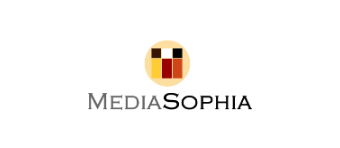What colors are used in the emblem?
Answer with a single word or phrase by referring to the visual content.

Beige, red, and black